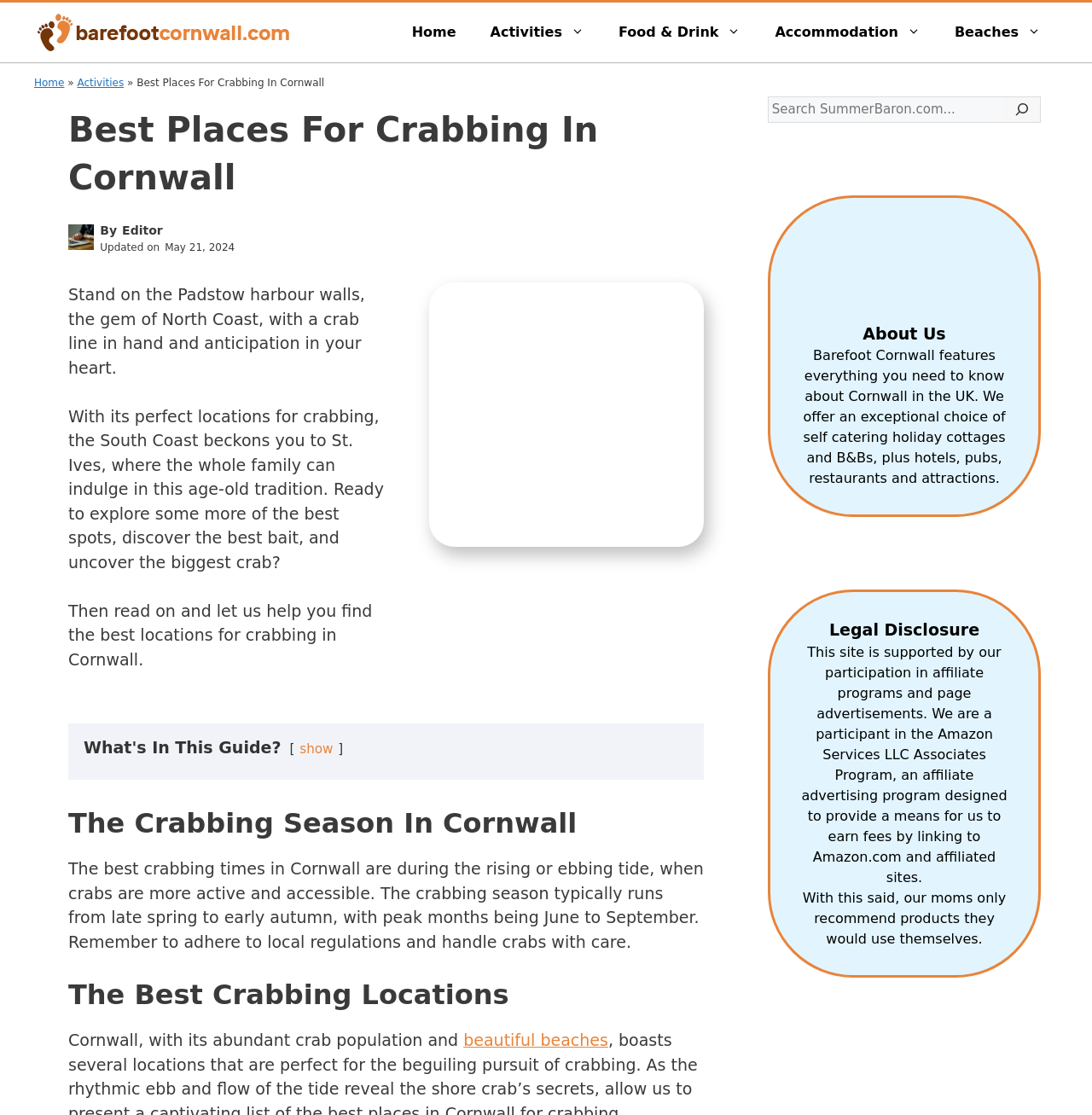What is the recommended time for crabbing in Cornwall?
Using the image, provide a concise answer in one word or a short phrase.

Rising or ebbing tide